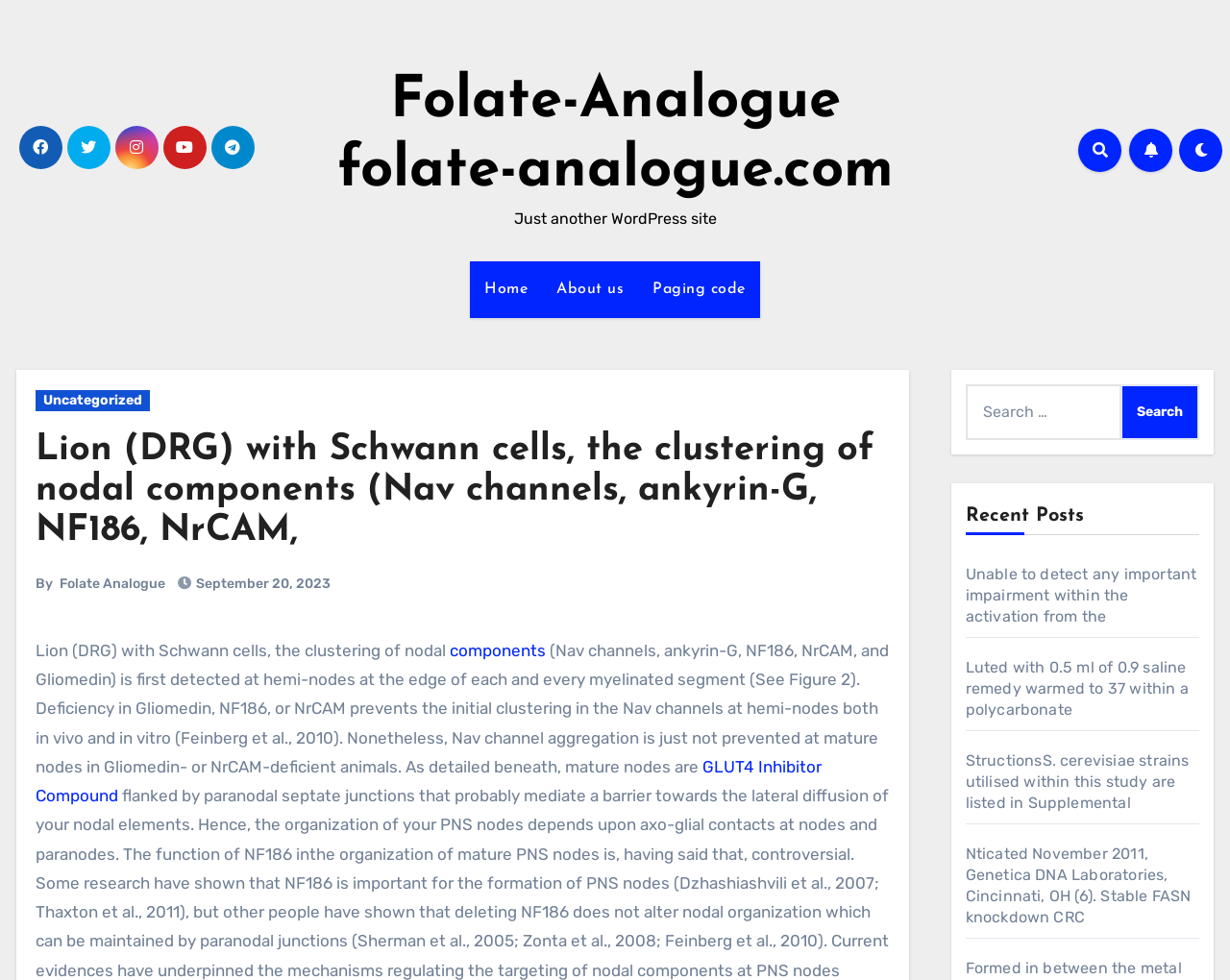Determine the bounding box coordinates for the UI element described. Format the coordinates as (top-left x, top-left y, bottom-right x, bottom-right y) and ensure all values are between 0 and 1. Element description: Public Administration Project Topics PDF

None